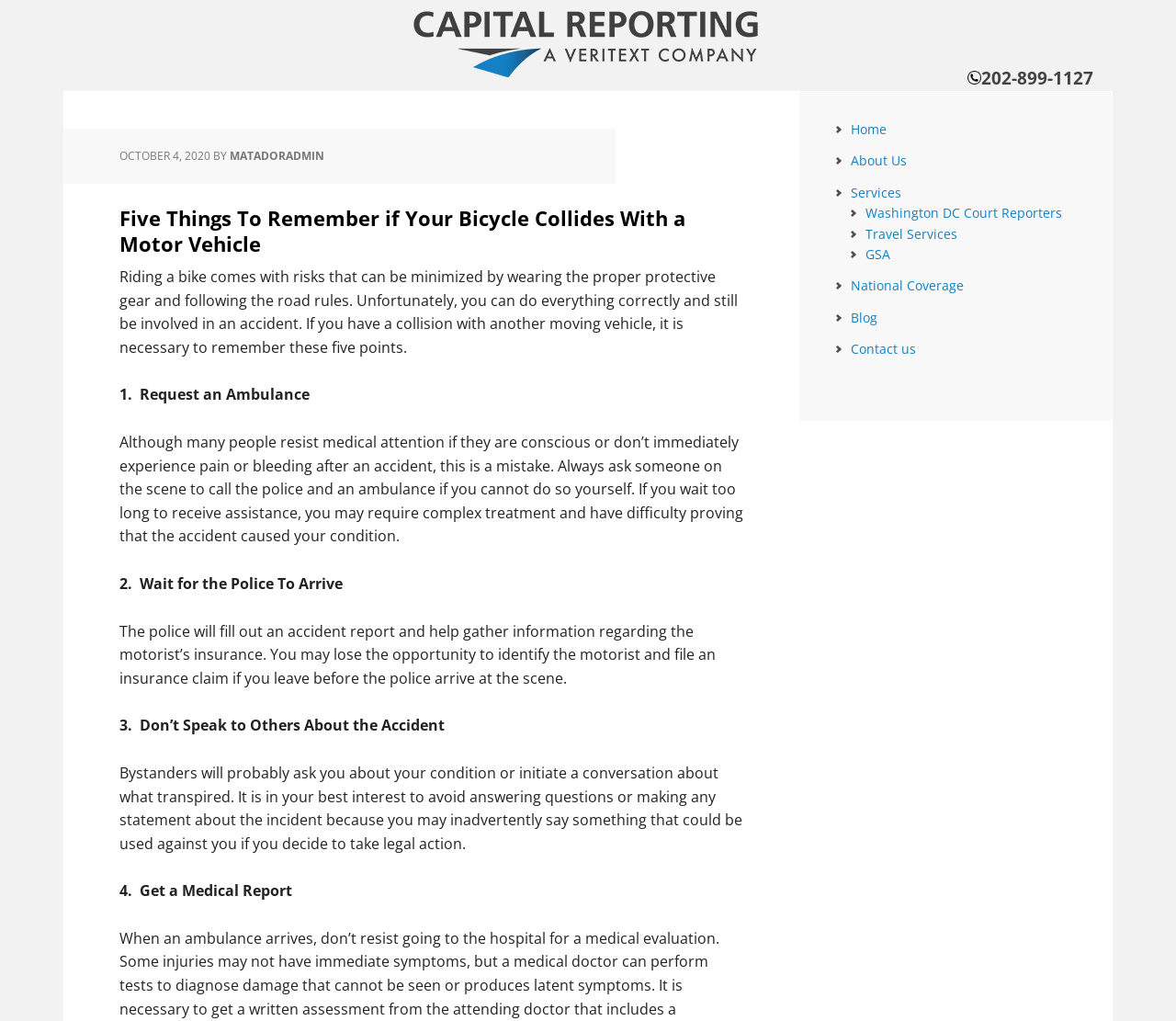Find the bounding box coordinates for the element that must be clicked to complete the instruction: "Visit the home page". The coordinates should be four float numbers between 0 and 1, indicated as [left, top, right, bottom].

[0.723, 0.118, 0.754, 0.135]